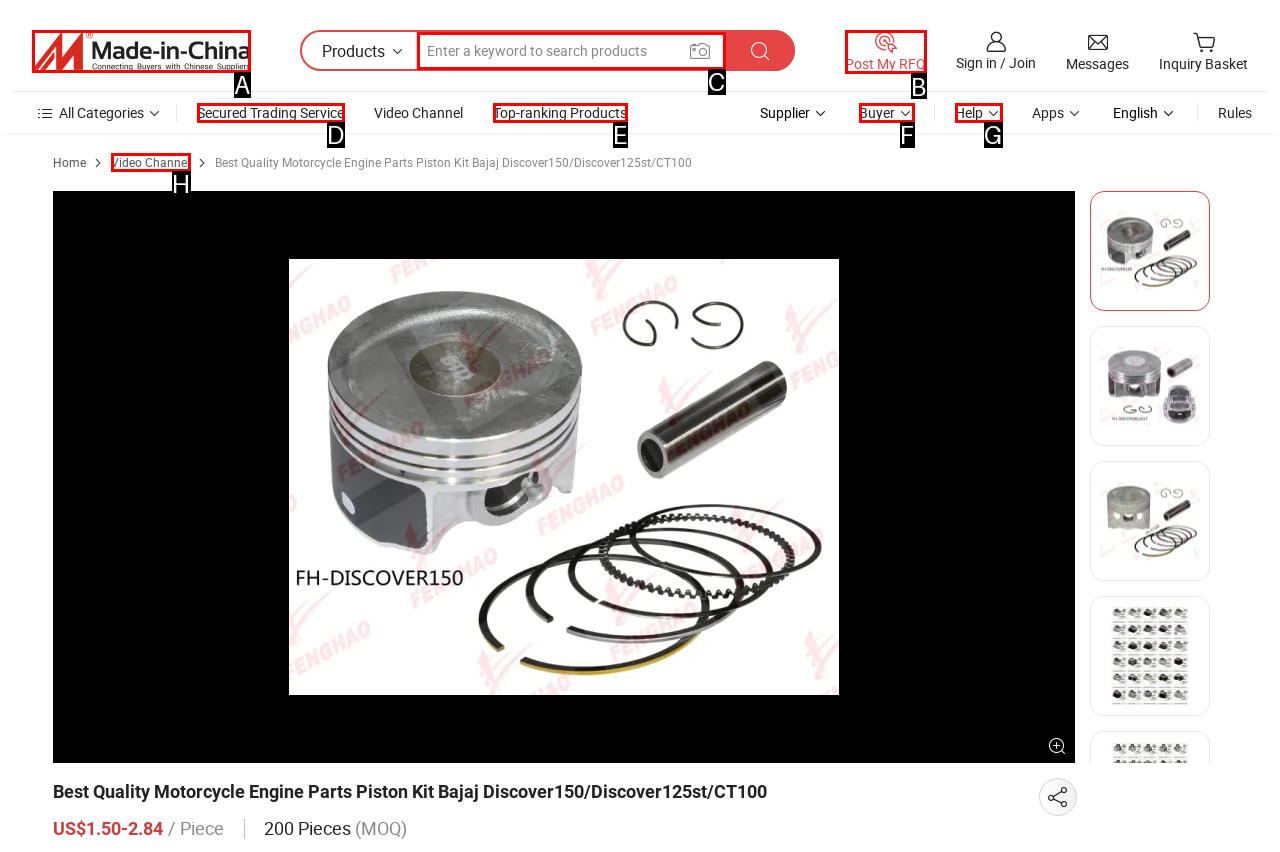Based on the description: Secured Trading Service, select the HTML element that best fits. Reply with the letter of the correct choice from the options given.

D